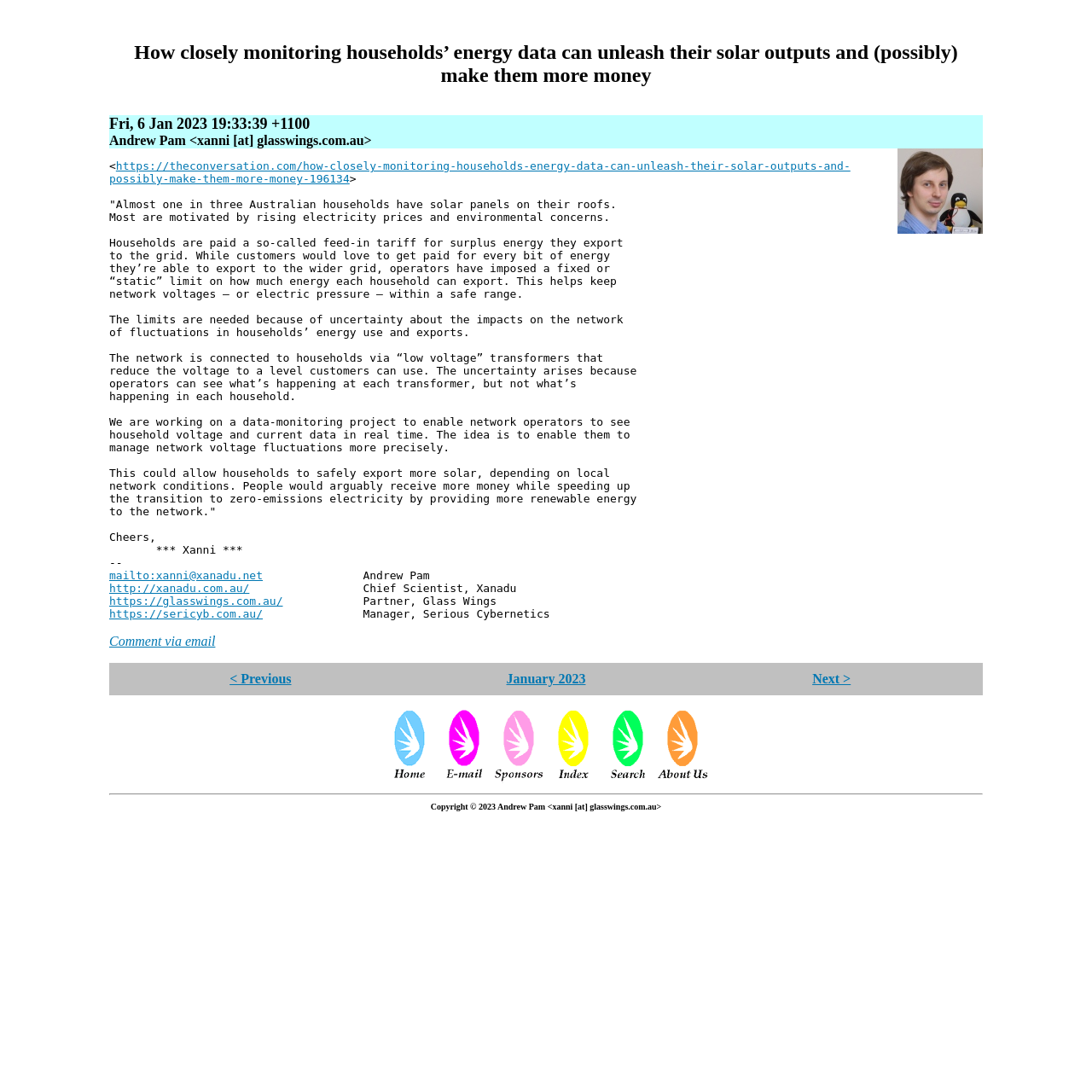From the webpage screenshot, identify the region described by https://theconversation.com/how-closely-monitoring-households-energy-data-can-unleash-their-solar-outputs-and-possibly-make-them-more-money-196134. Provide the bounding box coordinates as (top-left x, top-left y, bottom-right x, bottom-right y), with each value being a floating point number between 0 and 1.

[0.1, 0.146, 0.779, 0.17]